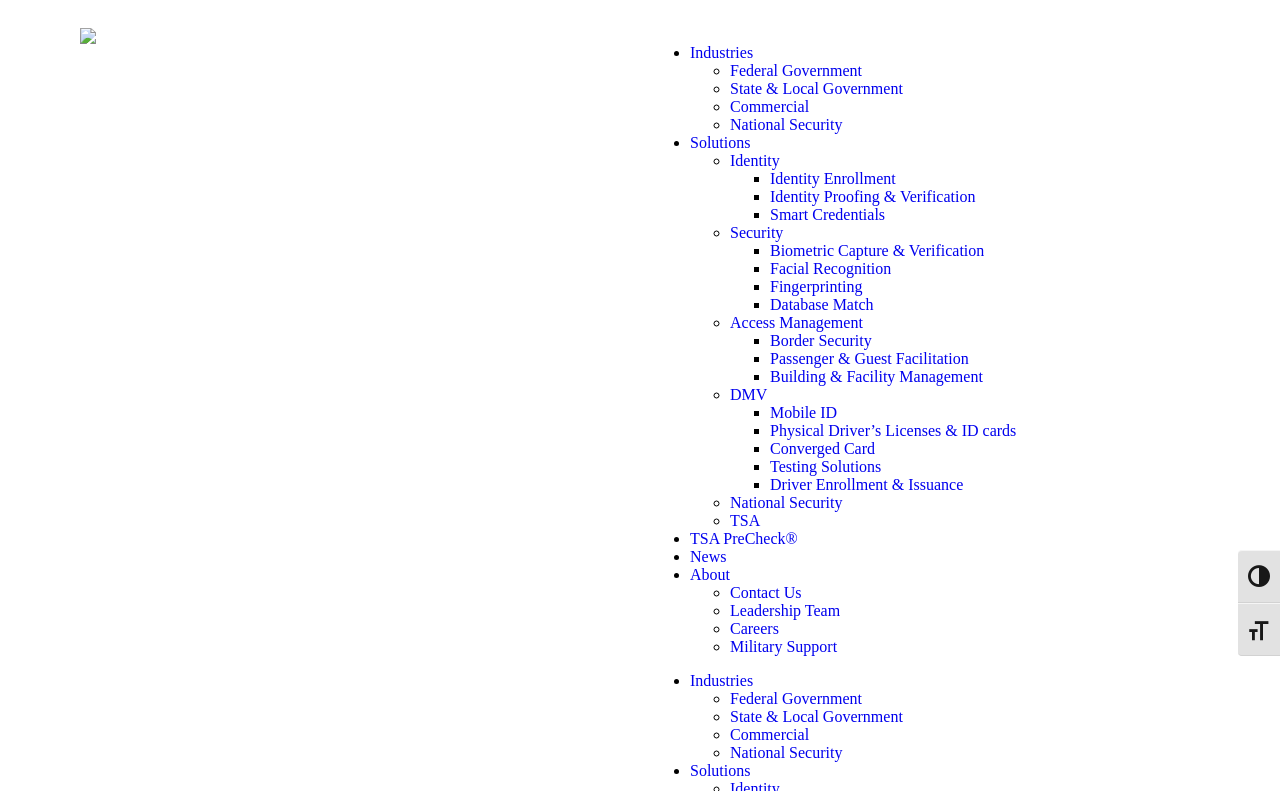Create a detailed summary of the webpage's content and design.

This webpage appears to be a corporate website, specifically for IDEMIA North America. At the top right corner, there are two buttons: "Toggle High Contrast" and "Toggle Font size". 

Below these buttons, there is a list of links categorized under "Industries", "Solutions", and other sections. The "Industries" section includes links to "Federal Government", "State & Local Government", "Commercial", and "National Security". The "Solutions" section includes links to "Identity", "Security", "Access Management", and others. Each of these links has a corresponding list marker, such as "•", "◦", or "■", which indicates the hierarchy of the links.

The webpage also features a prominent title, "IDEMIA provides INTERPOL with an enhanced Multibiometric Identification System to support its 196 member countries", which suggests that the company is highlighting its partnership with INTERPOL.